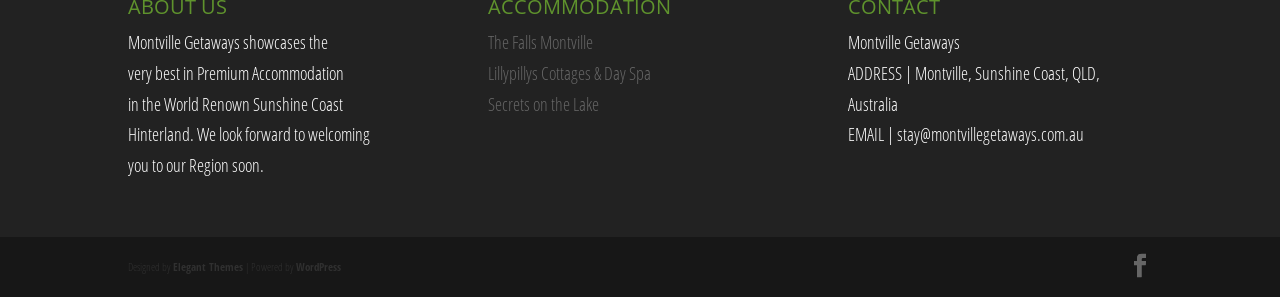What is the name of the region showcased?
Please answer using one word or phrase, based on the screenshot.

Sunshine Coast